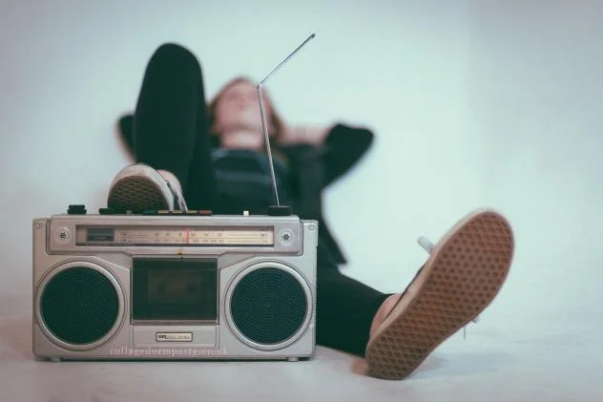Offer a detailed narrative of the image's content.

In this captivating image, a person is lounging in a relaxed posture, leaning back and enjoying a moment of leisure. The focus is on an old-fashioned boombox positioned prominently in the foreground, reminiscent of the retro music culture. The boombox, featuring a distinct silver body, black speakers, and a protruding antenna, symbolizes nostalgia and the timeless appeal of music. The individual's feet are casually propped up, showing a casual sneaker, while the rest of their body is slightly blurred in the background, enhancing the boombox as the central element of the scene. This visual encapsulates a blend of relaxation and musical appreciation, inviting viewers to reflect on the joy and comfort that music brings.